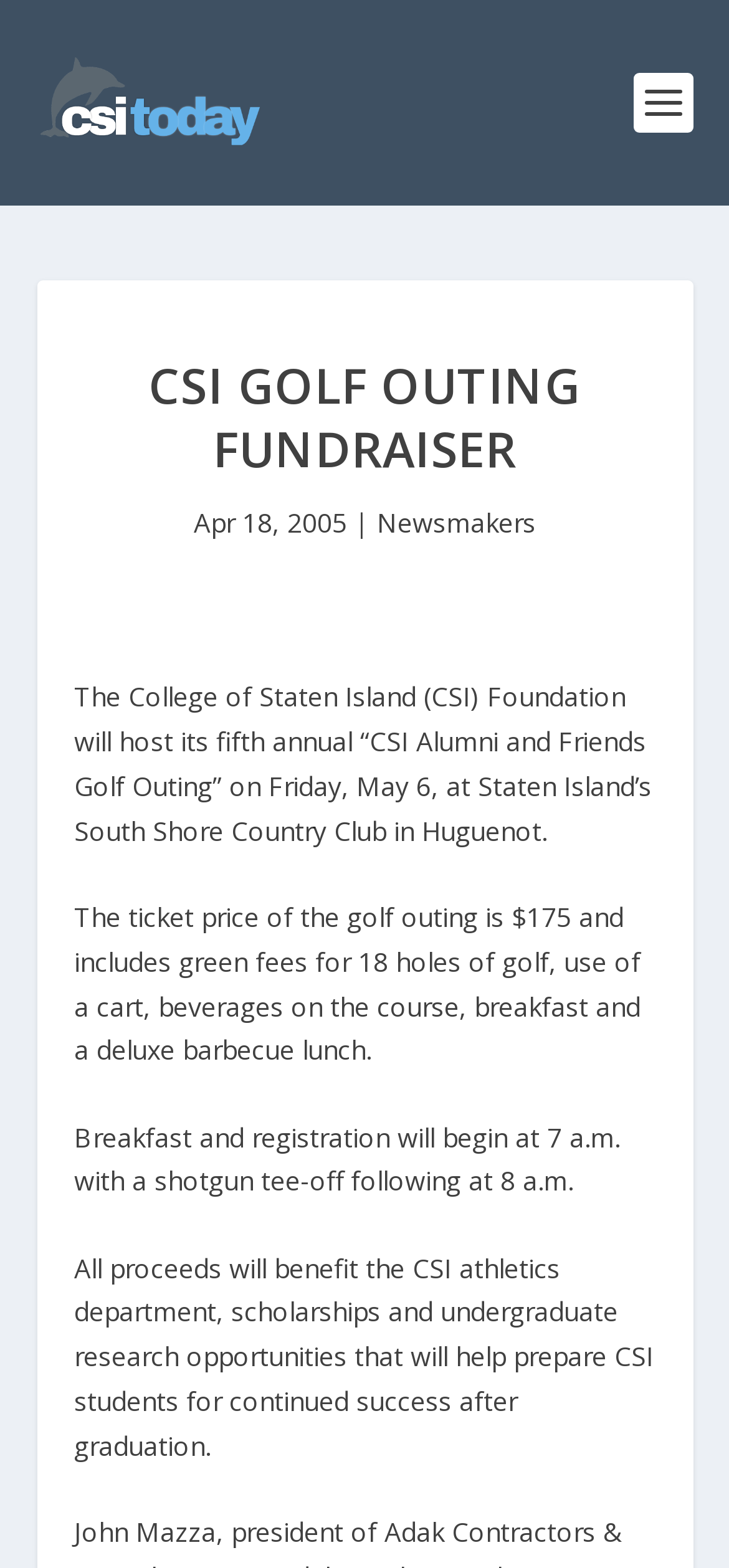Predict the bounding box coordinates of the UI element that matches this description: "Newsmakers". The coordinates should be in the format [left, top, right, bottom] with each value between 0 and 1.

[0.517, 0.321, 0.735, 0.344]